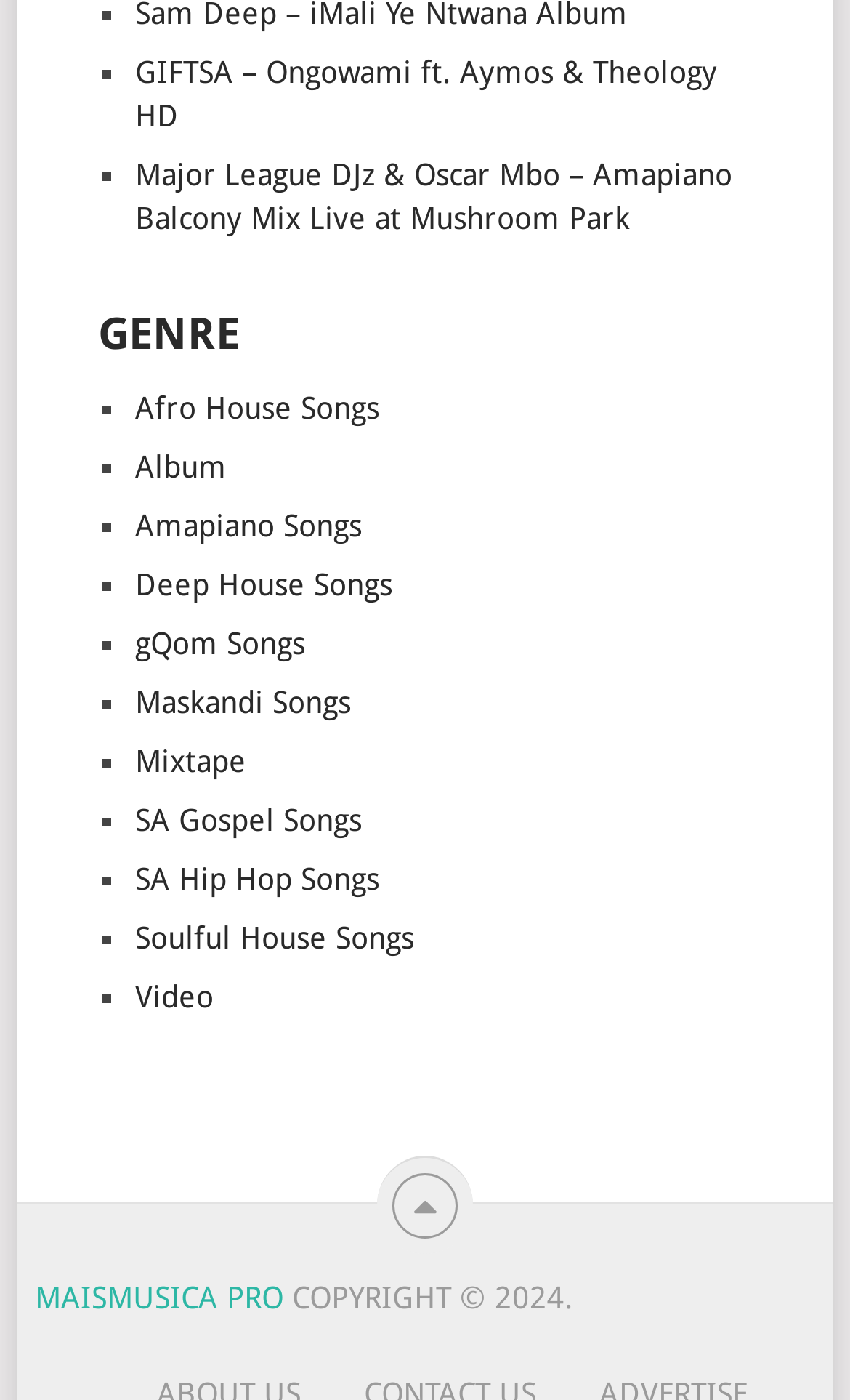Respond to the question below with a single word or phrase:
What is the name of the website or organization?

MAISMUSICA PRO